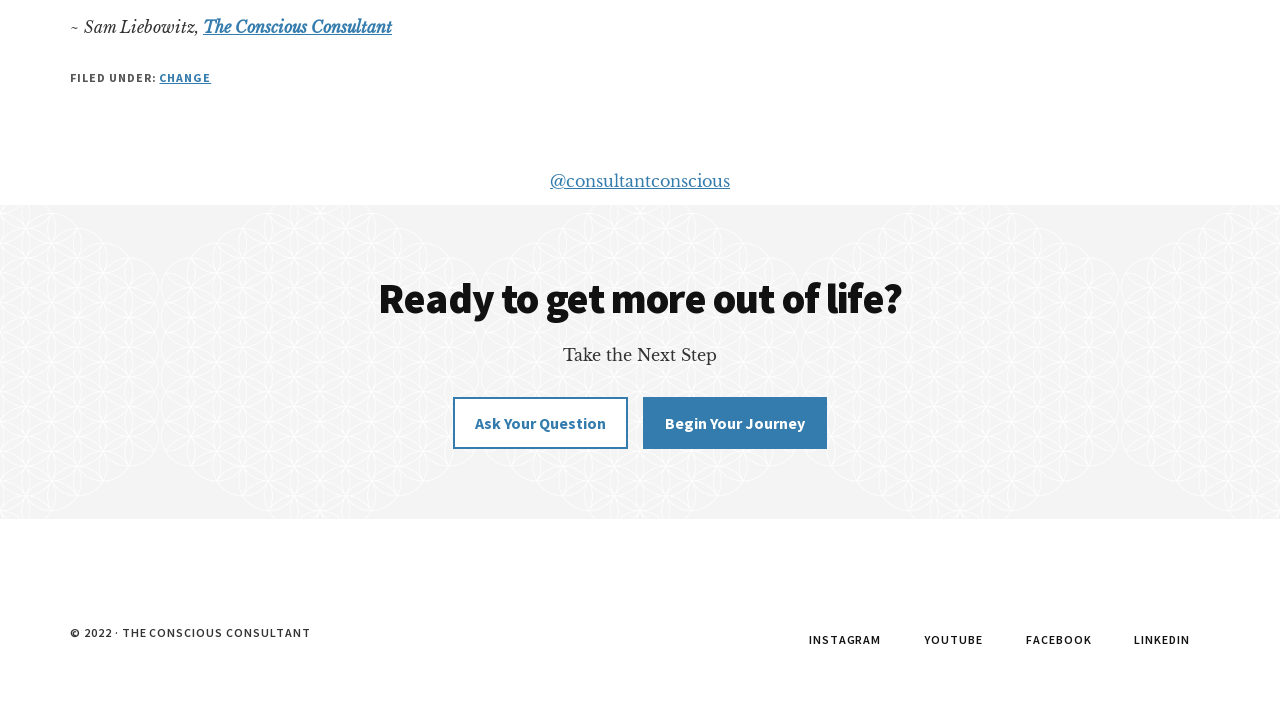Please mark the bounding box coordinates of the area that should be clicked to carry out the instruction: "Click on the link to ask a question".

[0.354, 0.561, 0.491, 0.635]